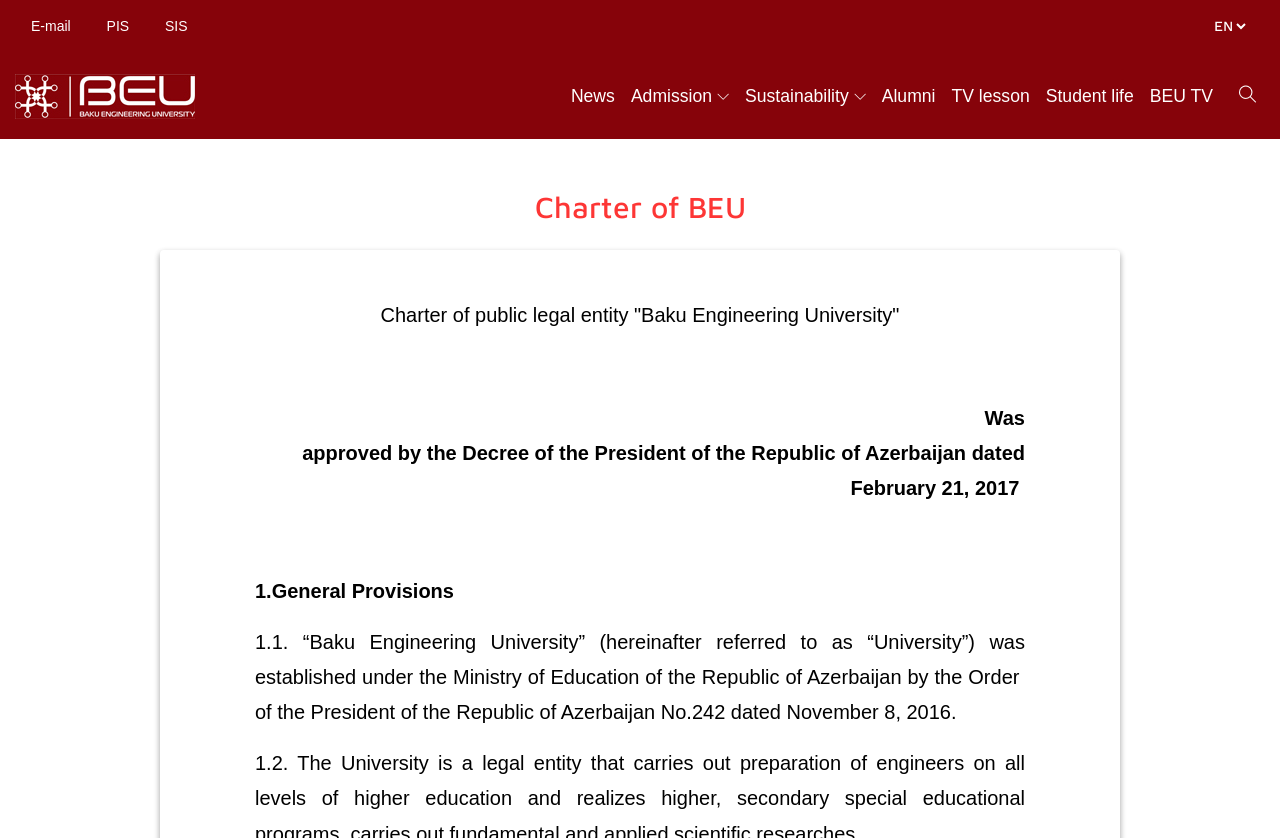Using floating point numbers between 0 and 1, provide the bounding box coordinates in the format (top-left x, top-left y, bottom-right x, bottom-right y). Locate the UI element described here: Student life

[0.811, 0.063, 0.892, 0.166]